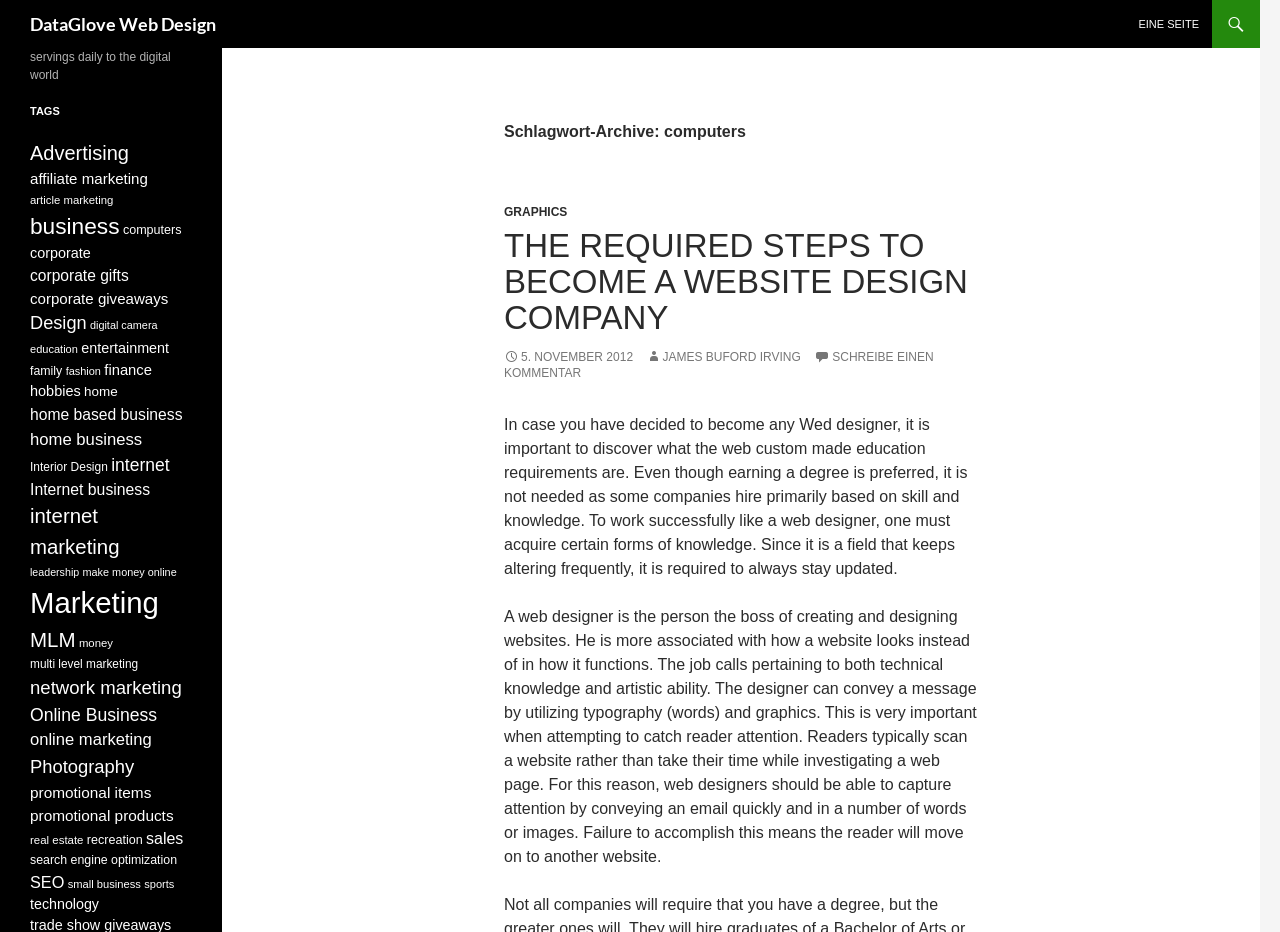Determine the bounding box coordinates of the target area to click to execute the following instruction: "visit the page 'computers'."

[0.096, 0.239, 0.142, 0.254]